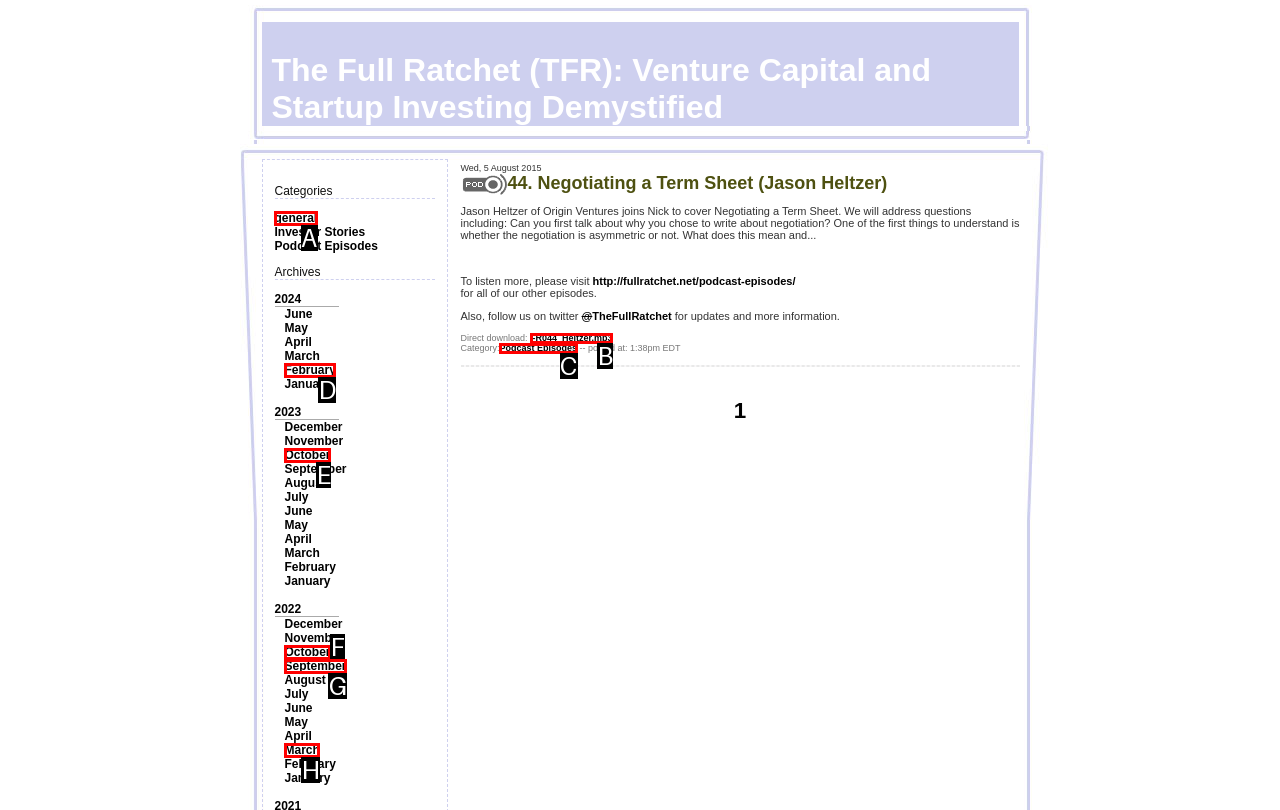Identify the letter of the UI element that fits the description: Travel outside Europe
Respond with the letter of the option directly.

None